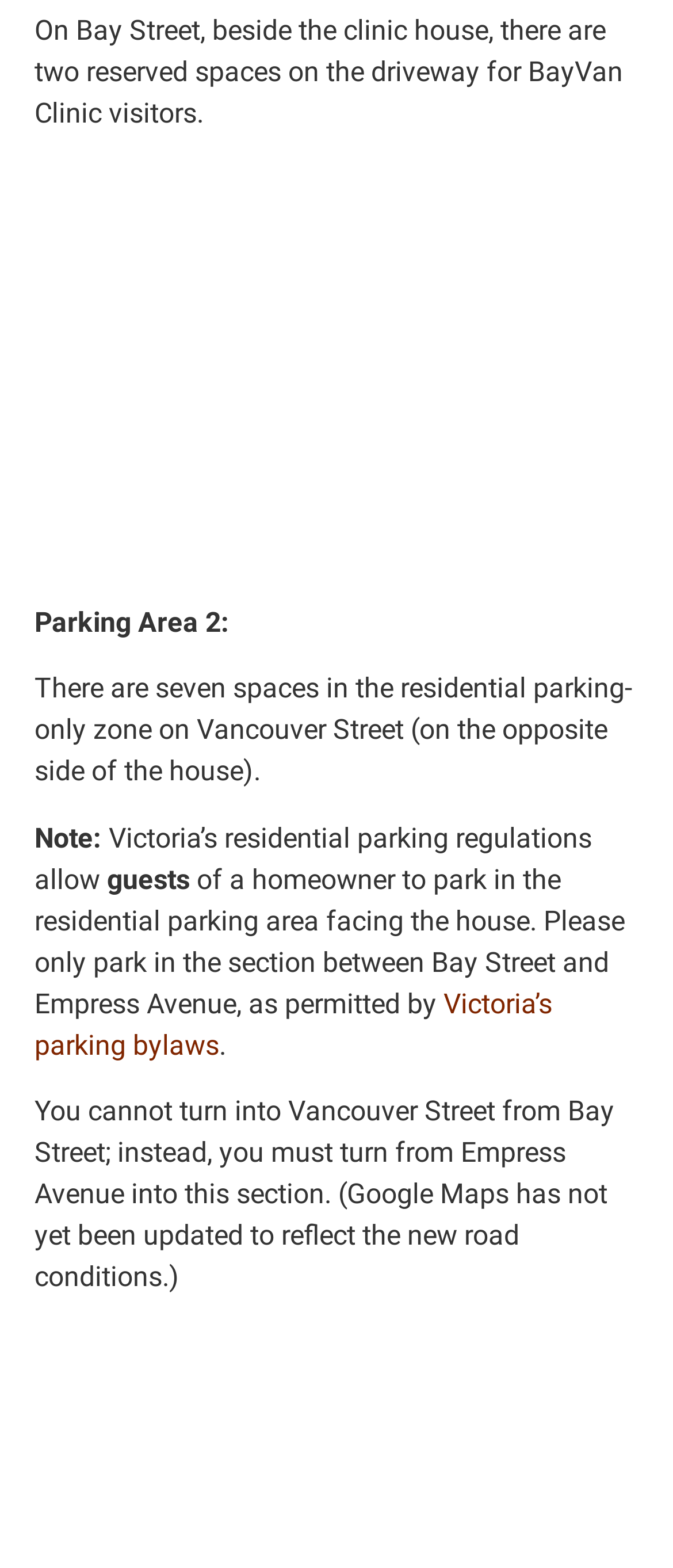Answer the following inquiry with a single word or phrase:
What is the source of parking bylaws information?

Victoria’s parking bylaws